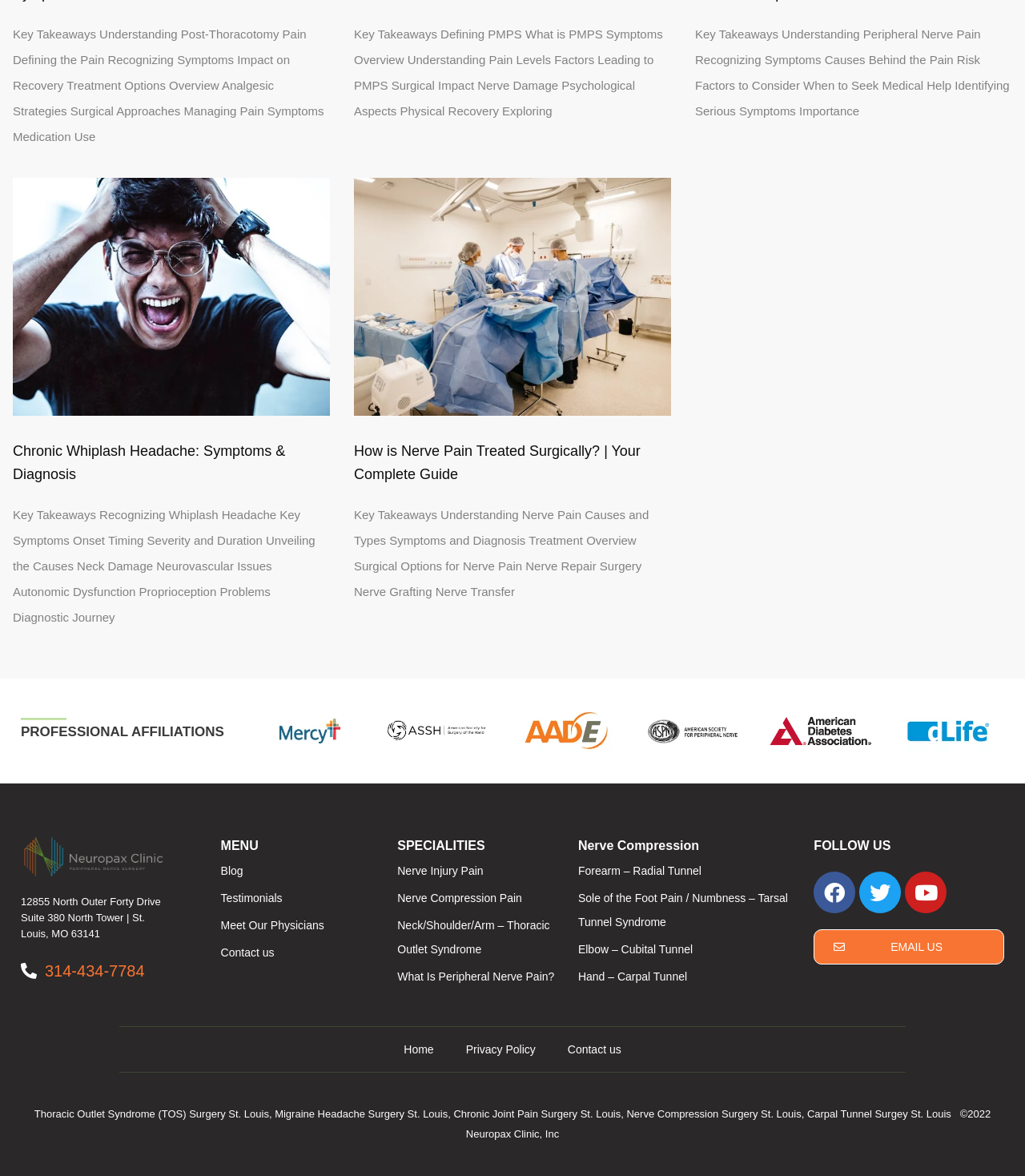Please locate the bounding box coordinates of the element that should be clicked to complete the given instruction: "Click on the 'Chronic Whiplash Headache: Symptoms & Diagnosis' link".

[0.012, 0.151, 0.322, 0.353]